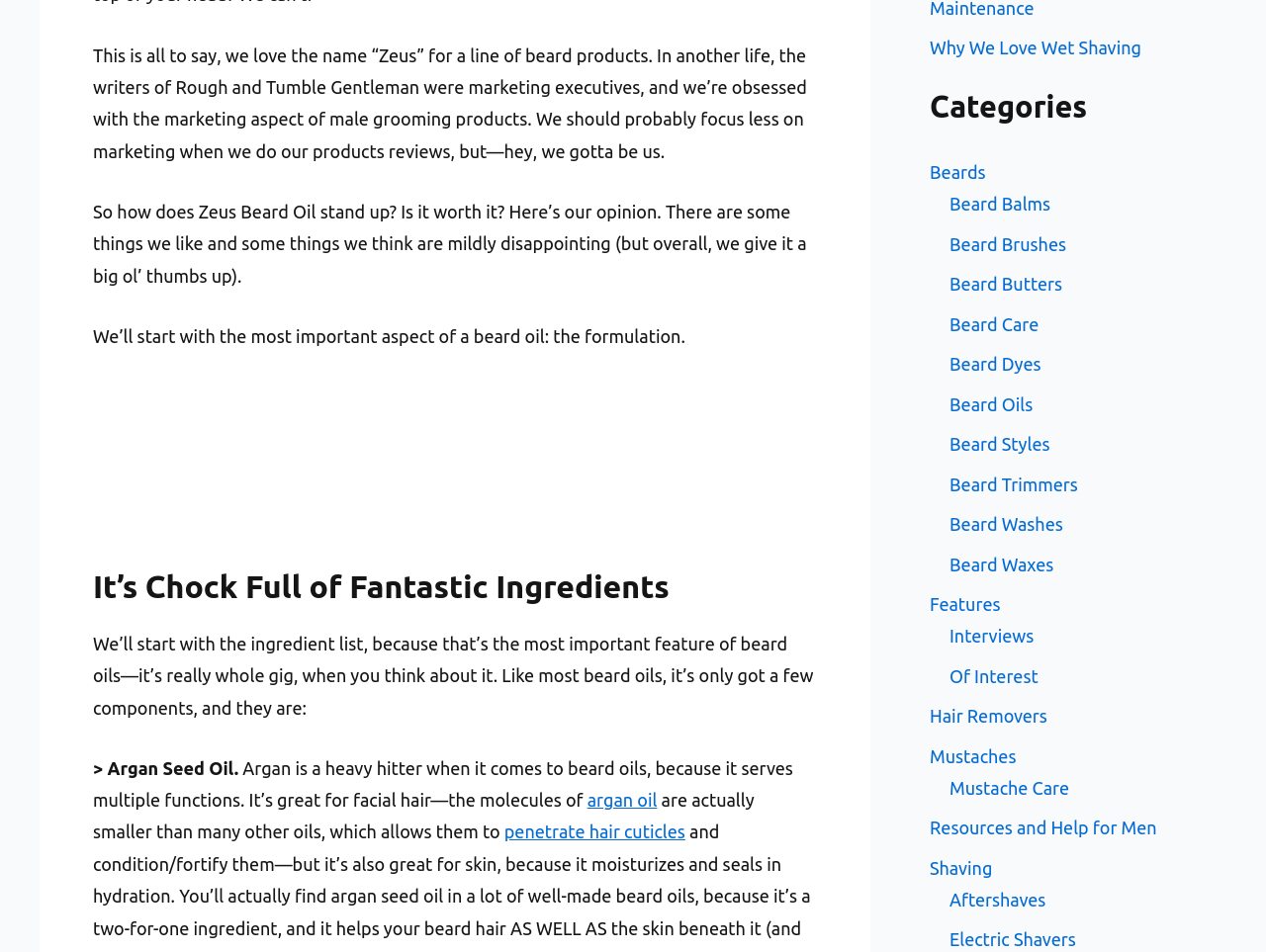Kindly provide the bounding box coordinates of the section you need to click on to fulfill the given instruction: "Click the link to view the product photo".

[0.242, 0.549, 0.477, 0.57]